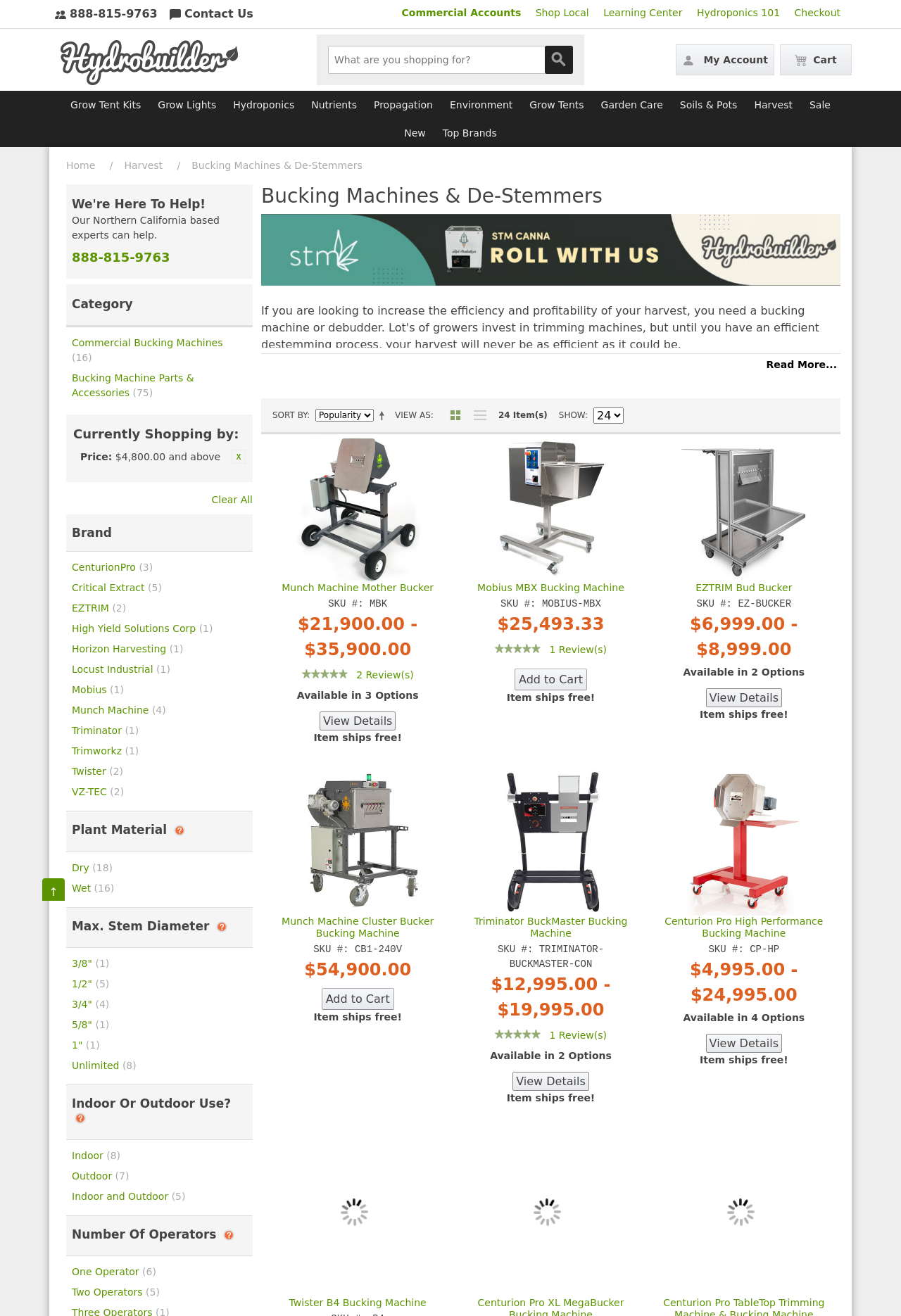Please specify the coordinates of the bounding box for the element that should be clicked to carry out this instruction: "Learn about hydroponics". The coordinates must be four float numbers between 0 and 1, formatted as [left, top, right, bottom].

[0.67, 0.005, 0.757, 0.014]